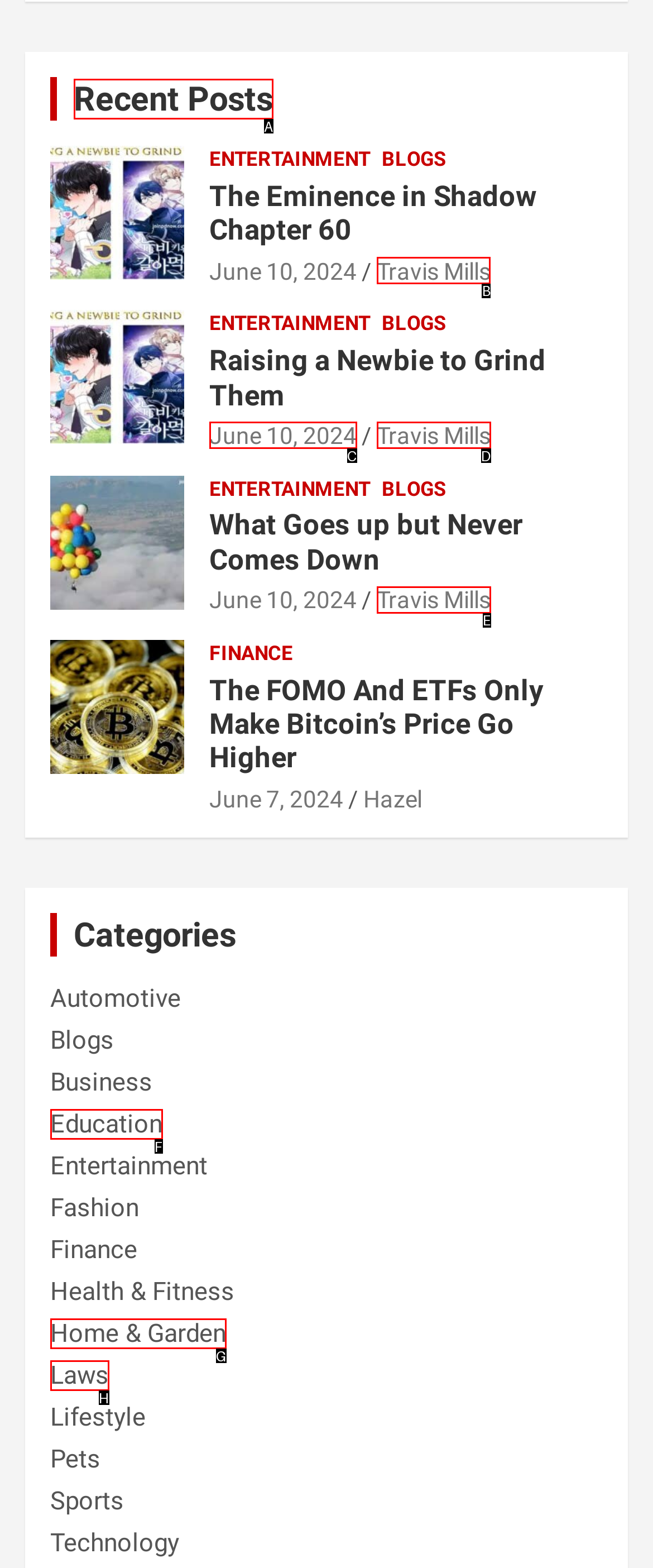Provide the letter of the HTML element that you need to click on to perform the task: Check posts by Travis Mills.
Answer with the letter corresponding to the correct option.

B